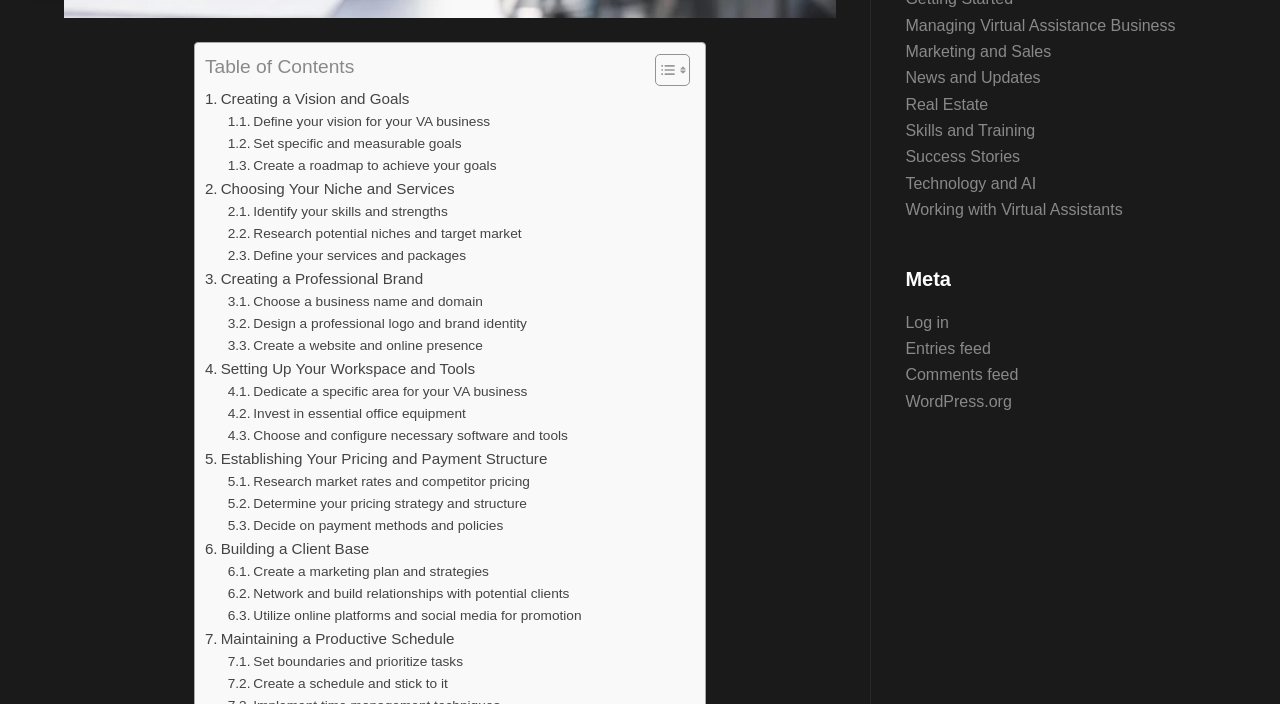Identify the bounding box for the given UI element using the description provided. Coordinates should be in the format (top-left x, top-left y, bottom-right x, bottom-right y) and must be between 0 and 1. Here is the description: Managing Virtual Assistance Business

[0.707, 0.023, 0.918, 0.048]